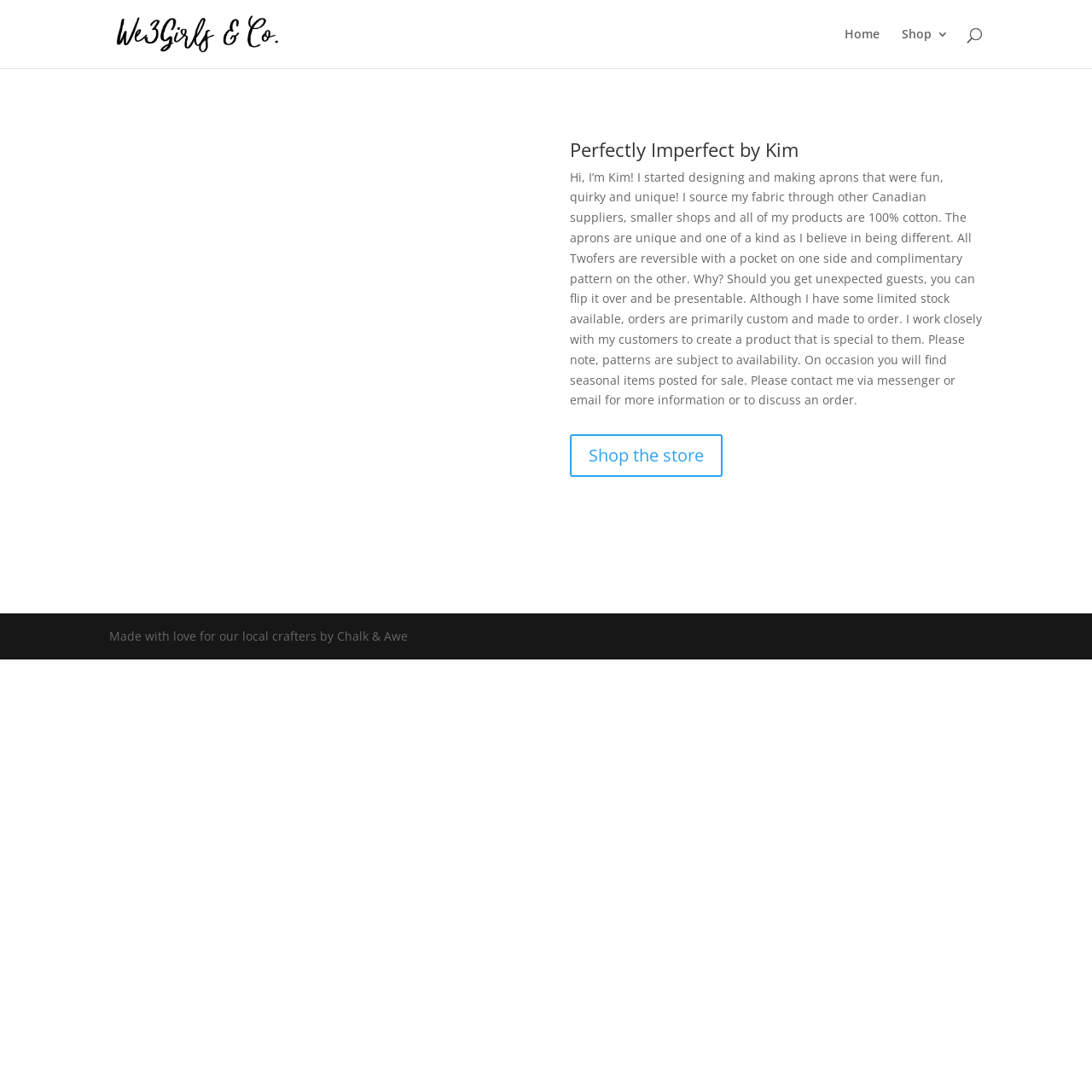Determine the bounding box for the HTML element described here: "alt="Virtual Trunk Sale"". The coordinates should be given as [left, top, right, bottom] with each number being a float between 0 and 1.

[0.103, 0.022, 0.256, 0.037]